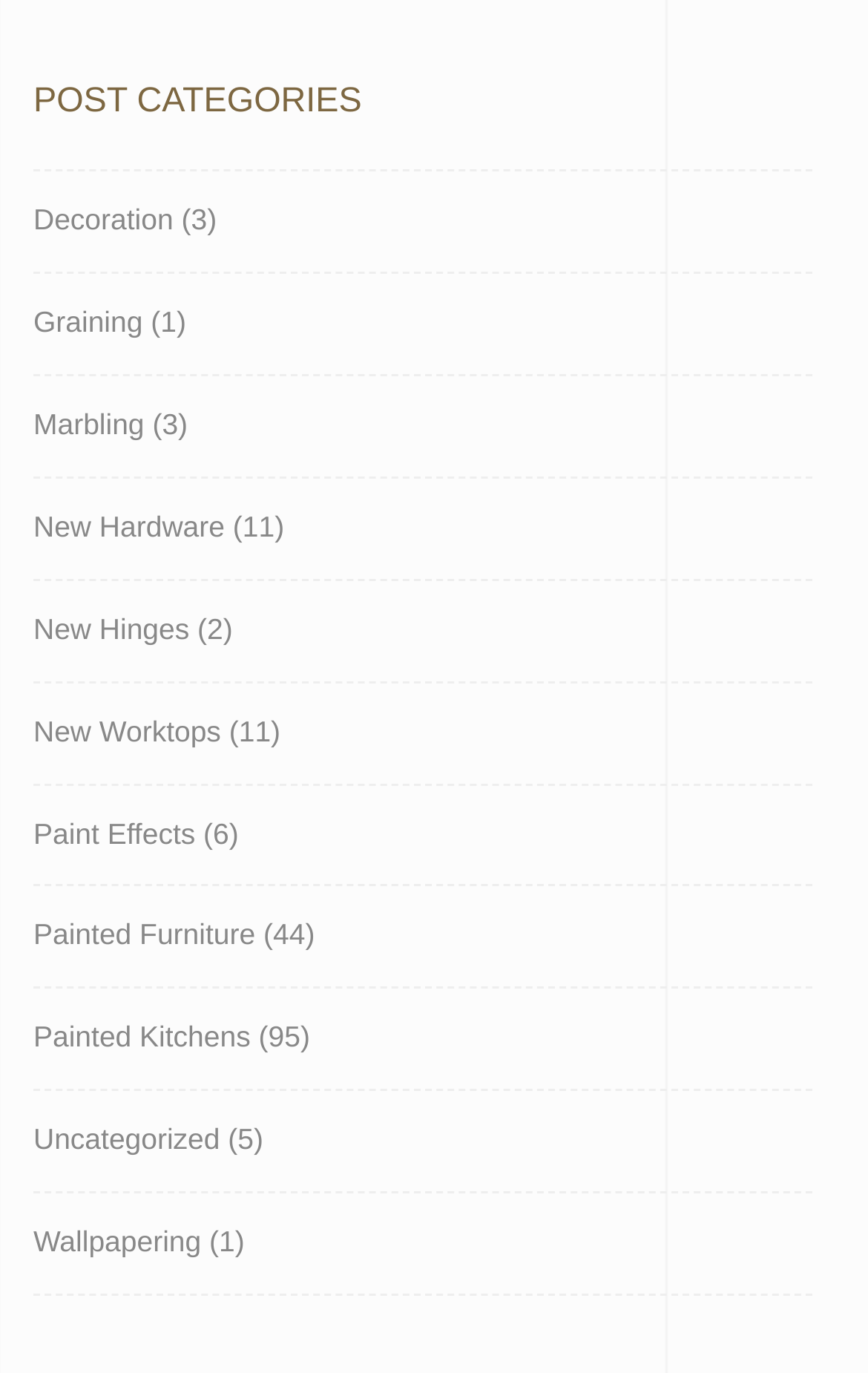Determine the bounding box coordinates of the region I should click to achieve the following instruction: "visit Painted Furniture". Ensure the bounding box coordinates are four float numbers between 0 and 1, i.e., [left, top, right, bottom].

[0.038, 0.646, 0.294, 0.719]